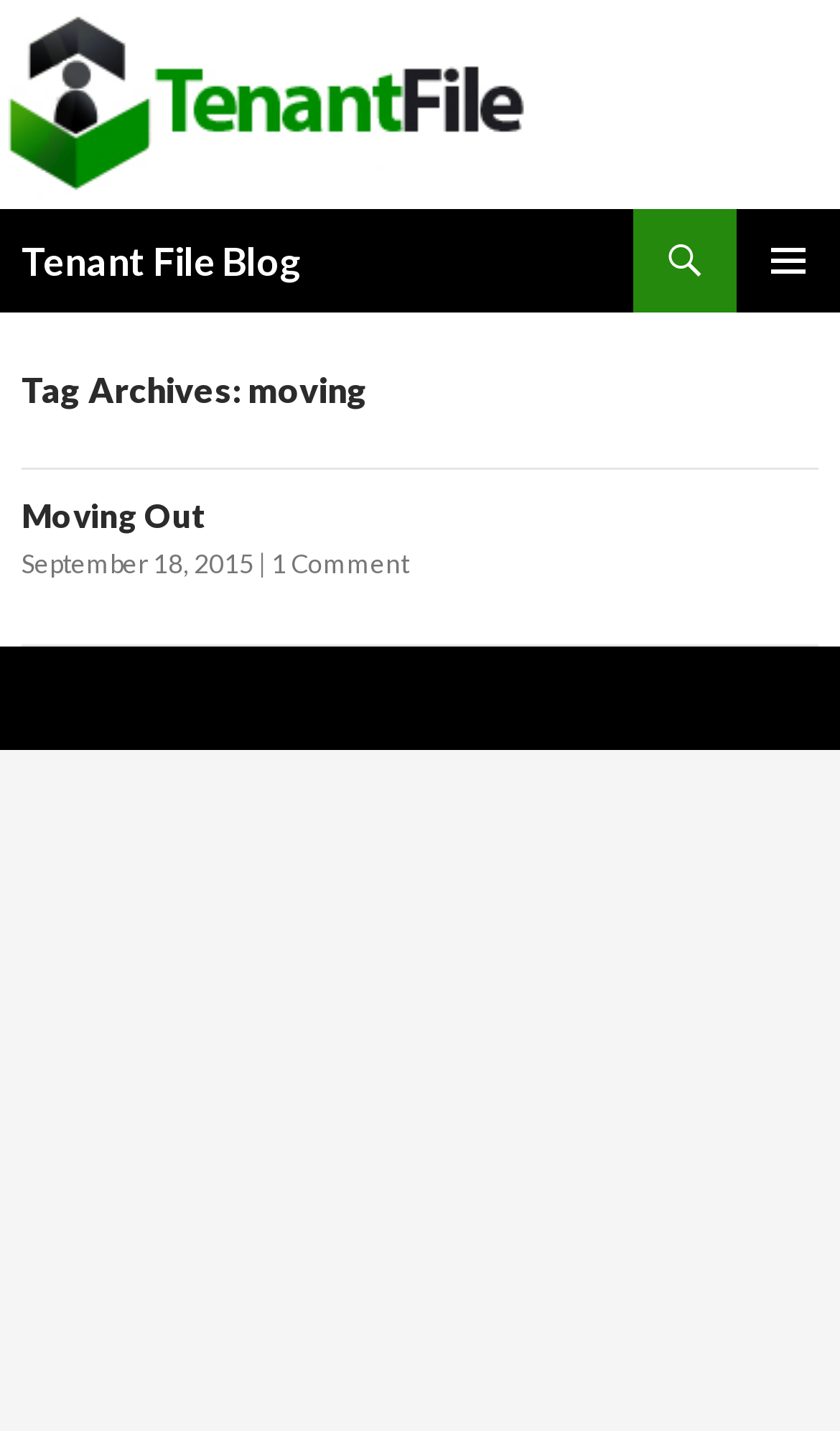Identify the bounding box for the UI element that is described as follows: "alt="Tenant File Blog"".

[0.0, 0.053, 0.638, 0.086]